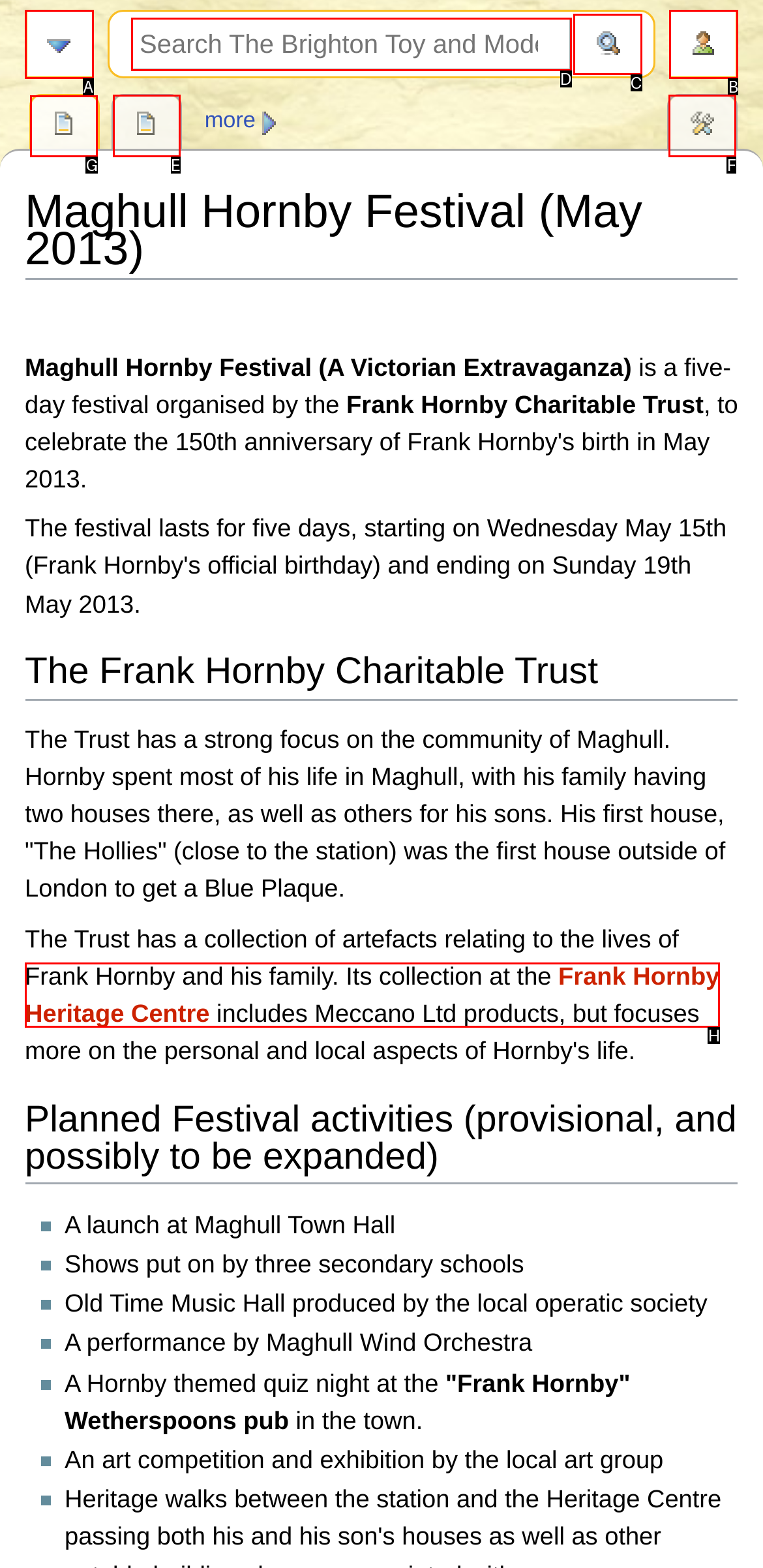Point out which HTML element you should click to fulfill the task: Go to page.
Provide the option's letter from the given choices.

G